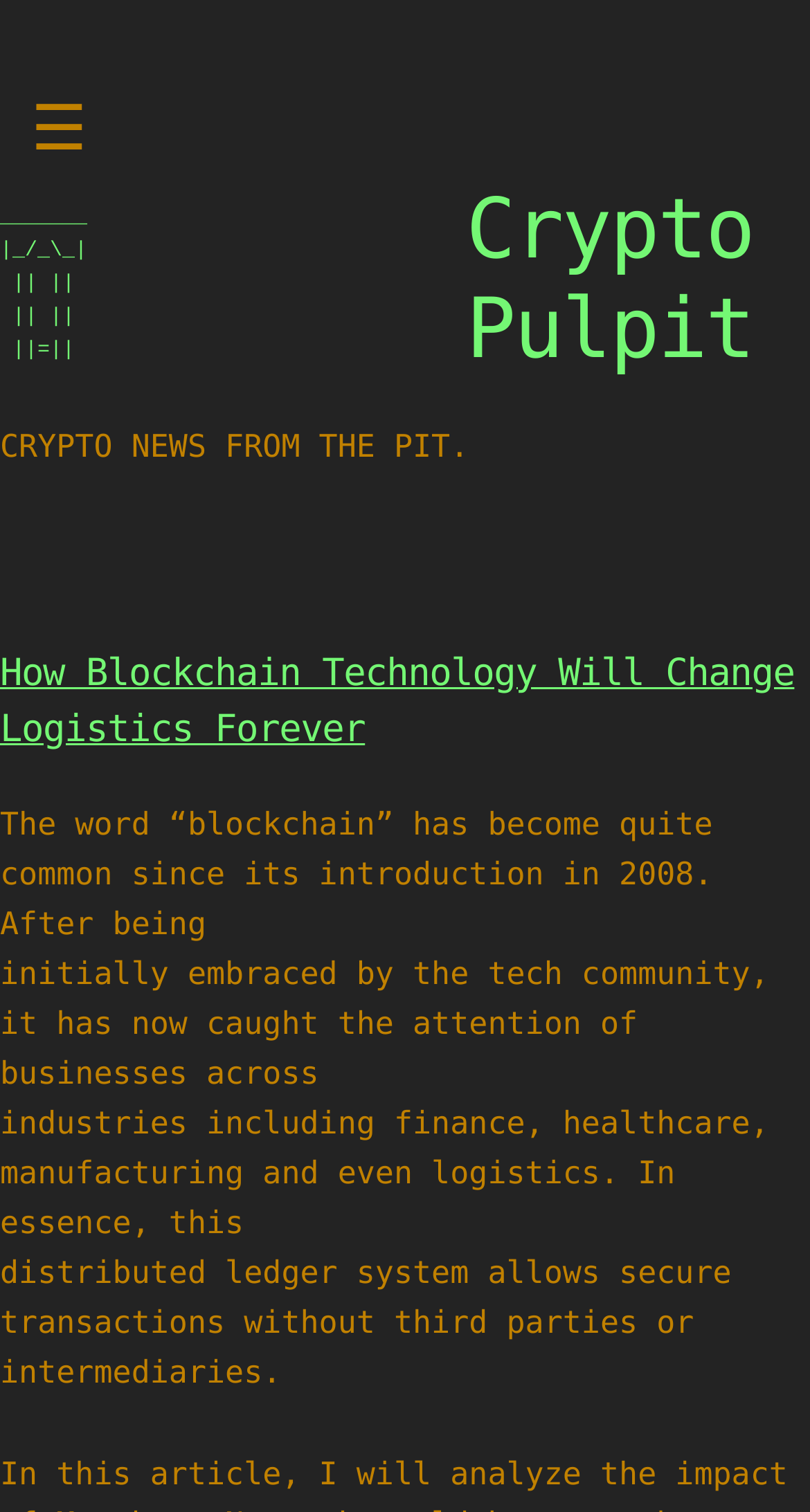Identify the bounding box coordinates for the UI element described as: "Crypto Pulpit".

[0.575, 0.121, 0.93, 0.25]